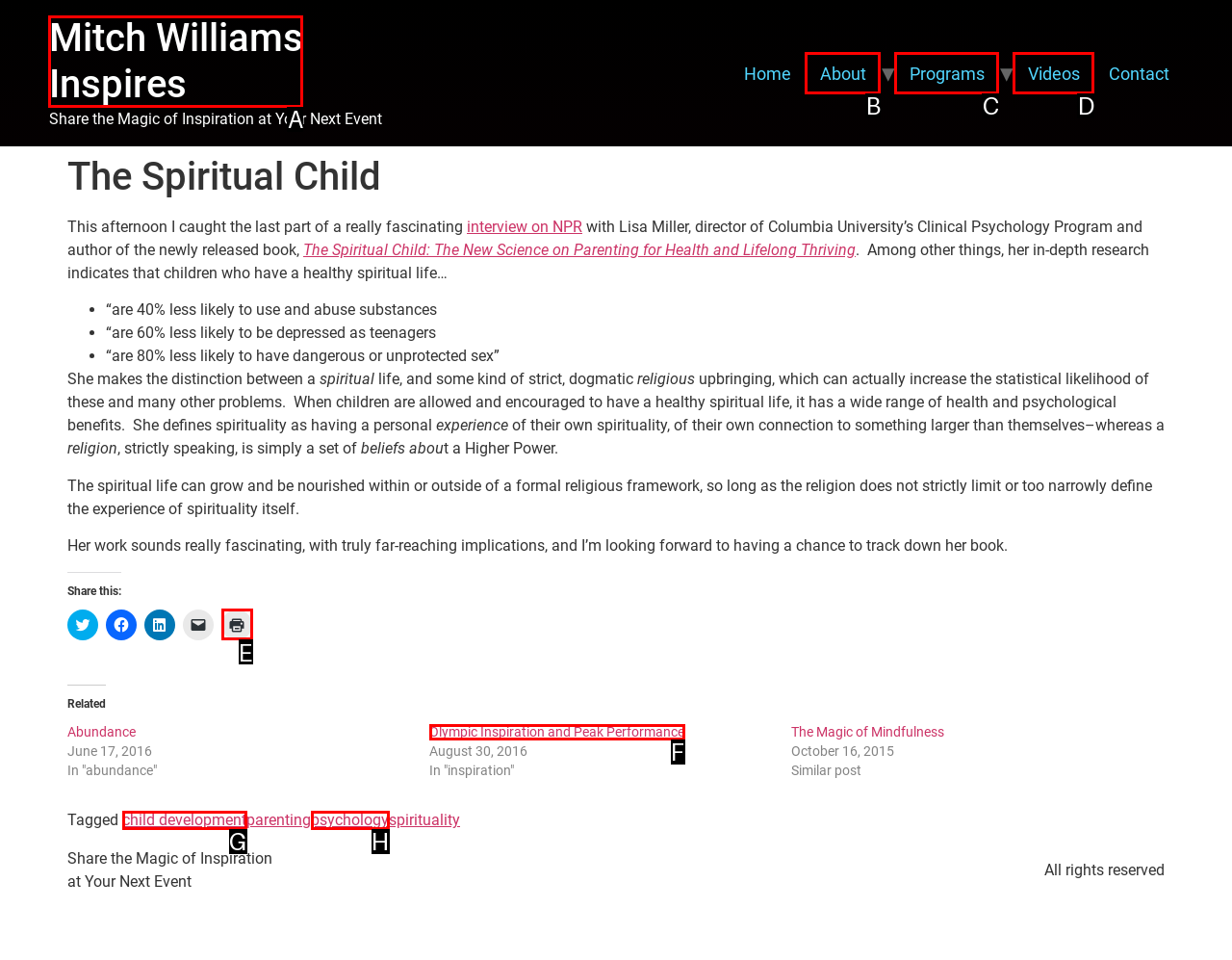Select the letter of the HTML element that best fits the description: child development
Answer with the corresponding letter from the provided choices.

G